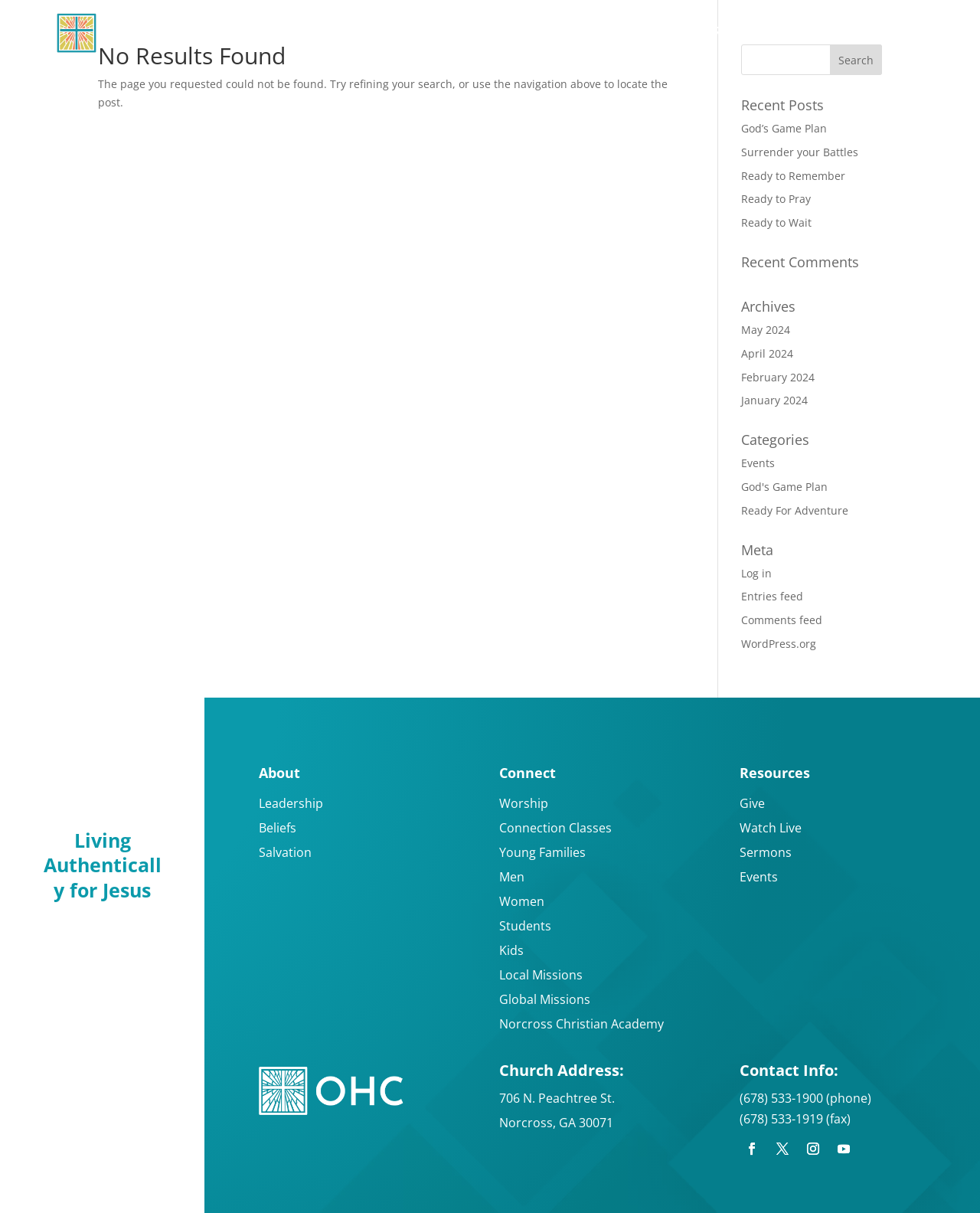Create a full and detailed caption for the entire webpage.

This webpage is a "Page Not Found" error page from One Heart Church. At the top, there are seven navigation links: "About 3", "Plan A Visit", "Connect 3", "Resources 3", "Watch Live", "Give", and a search bar with a "Search" button. 

Below the navigation links, there is an article section with a heading "No Results Found" and a paragraph of text explaining that the page requested could not be found. 

To the right of the article section, there is a search bar with a "Search" button, a heading "Recent Posts" with five links to recent posts, a heading "Recent Comments", a heading "Archives" with four links to monthly archives, a heading "Categories" with four links to categories, and a heading "Meta" with four links to meta information.

At the bottom of the page, there is a section with three columns. The left column has a heading "Living Authentically for Jesus" and three links to "About", "Leadership", and "Beliefs". The middle column has a heading "Connect" with eight links to various connection options. The right column has a heading "Resources" with five links to resources.

Below this section, there is a footer with a church address, contact information, and four social media links.